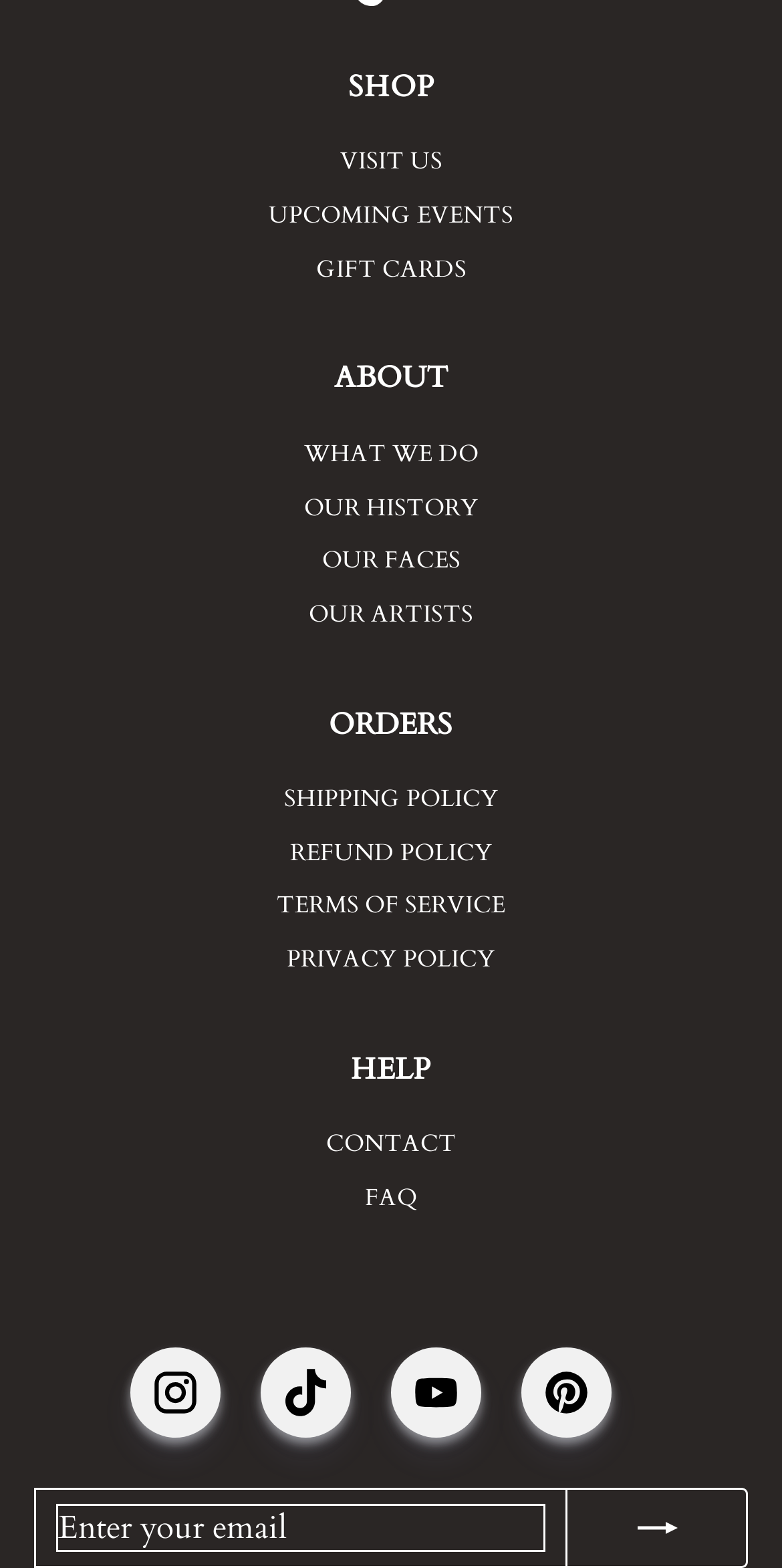Using a single word or phrase, answer the following question: 
What is the purpose of the 'GIFT CARDS' link?

To purchase gift cards